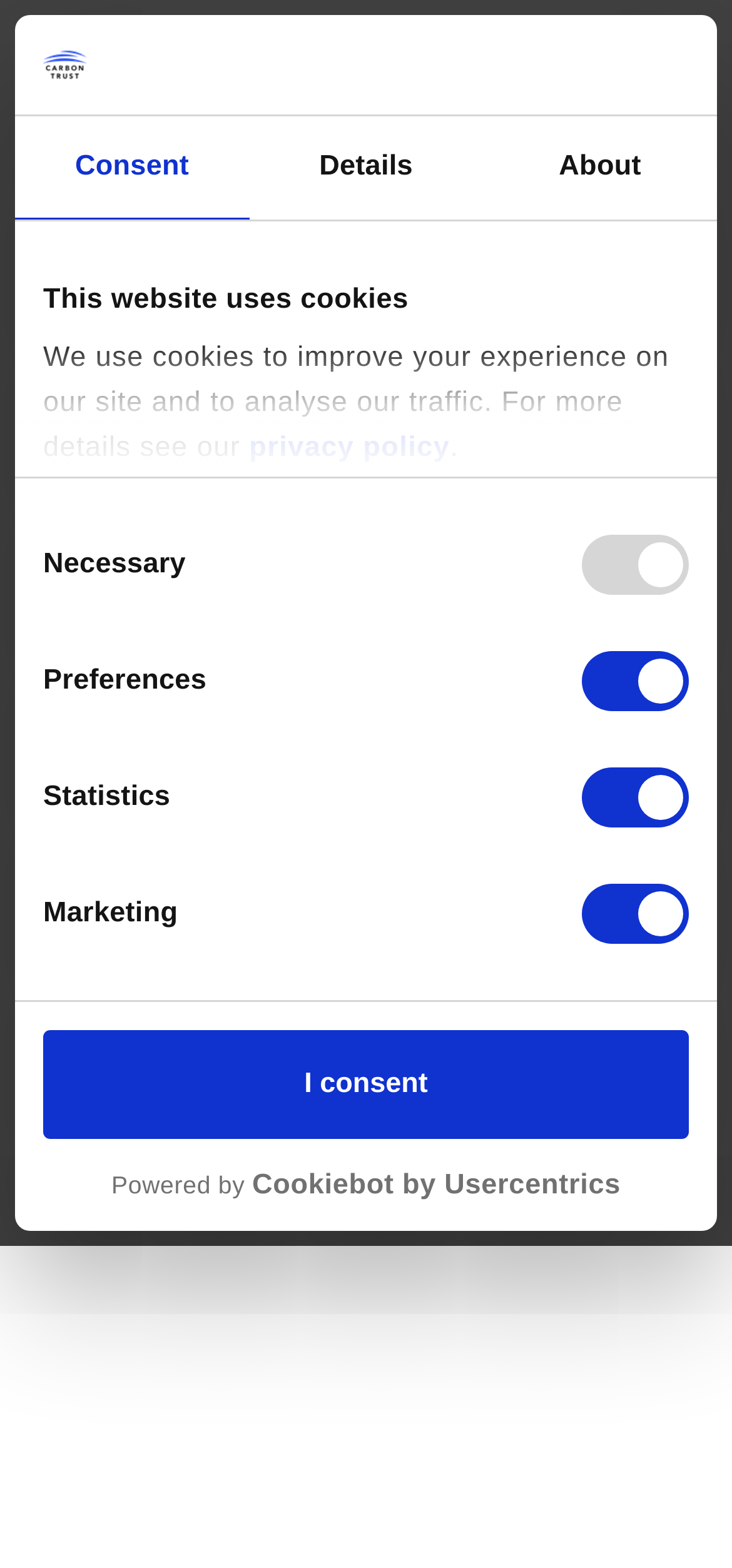Respond to the following query with just one word or a short phrase: 
What is the name of the person on this webpage?

Anja Langer Jacquin